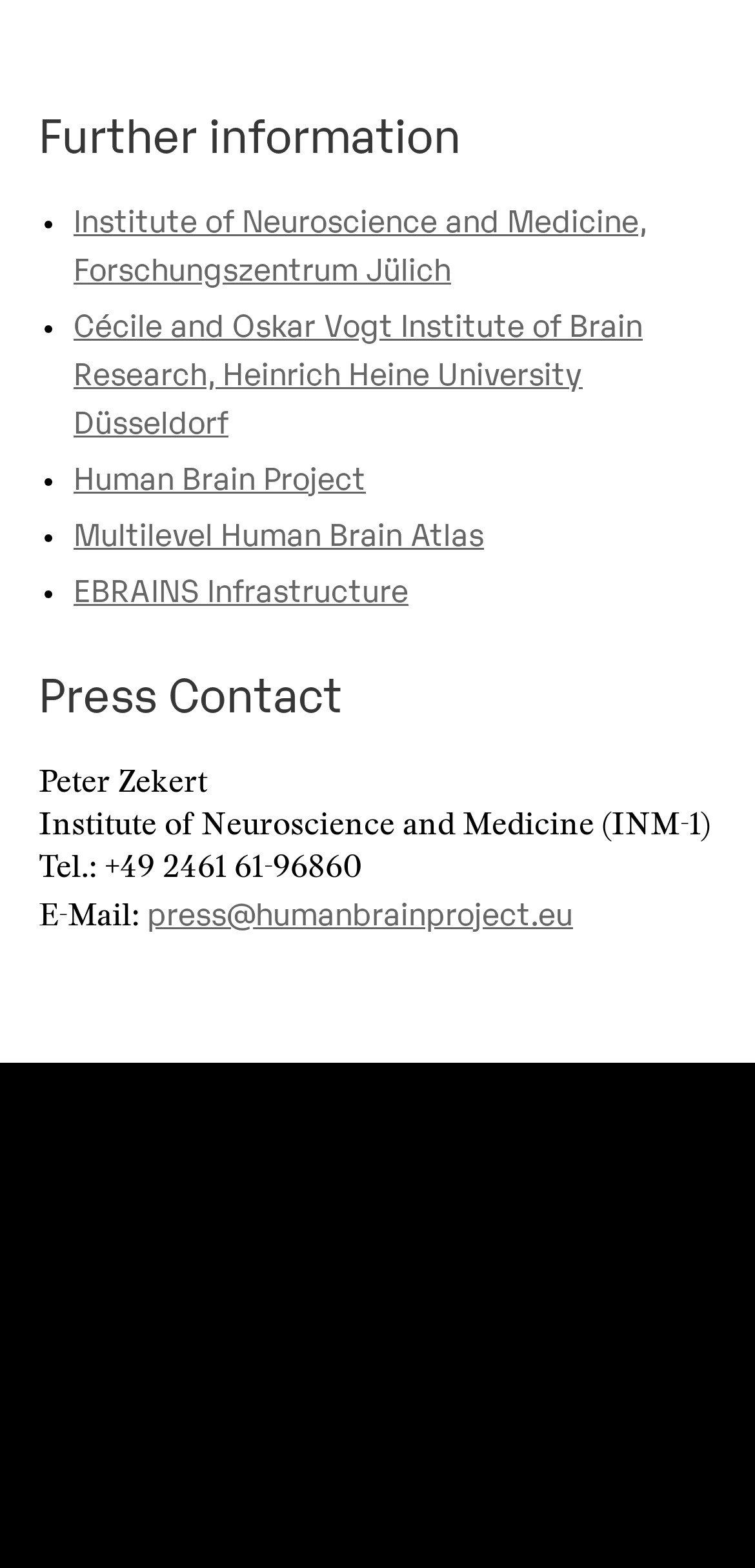Find the bounding box coordinates of the UI element according to this description: "Human Brain Project".

[0.097, 0.29, 0.485, 0.317]